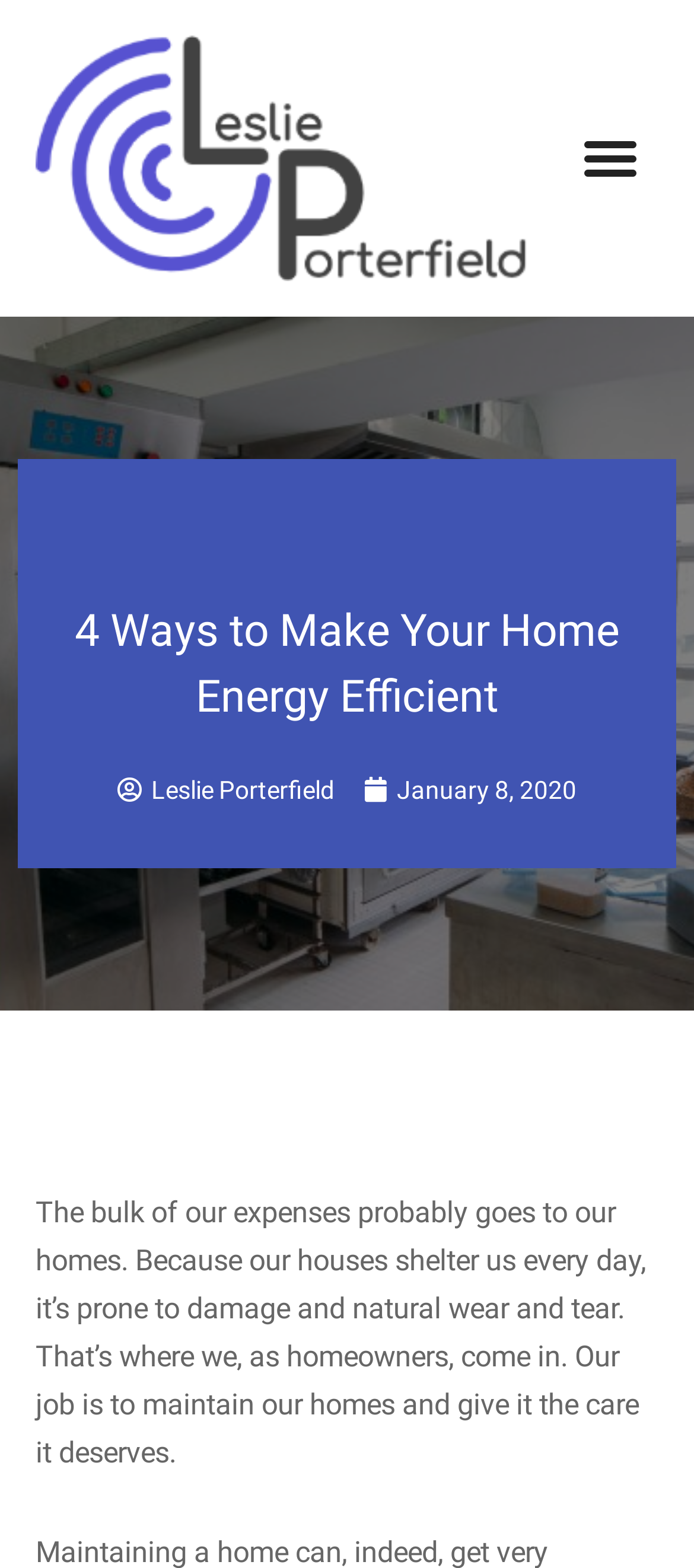With reference to the screenshot, provide a detailed response to the question below:
What is the author's name?

The author's name can be found in the link element with the text 'Leslie Porterfield' which is located below the main heading.